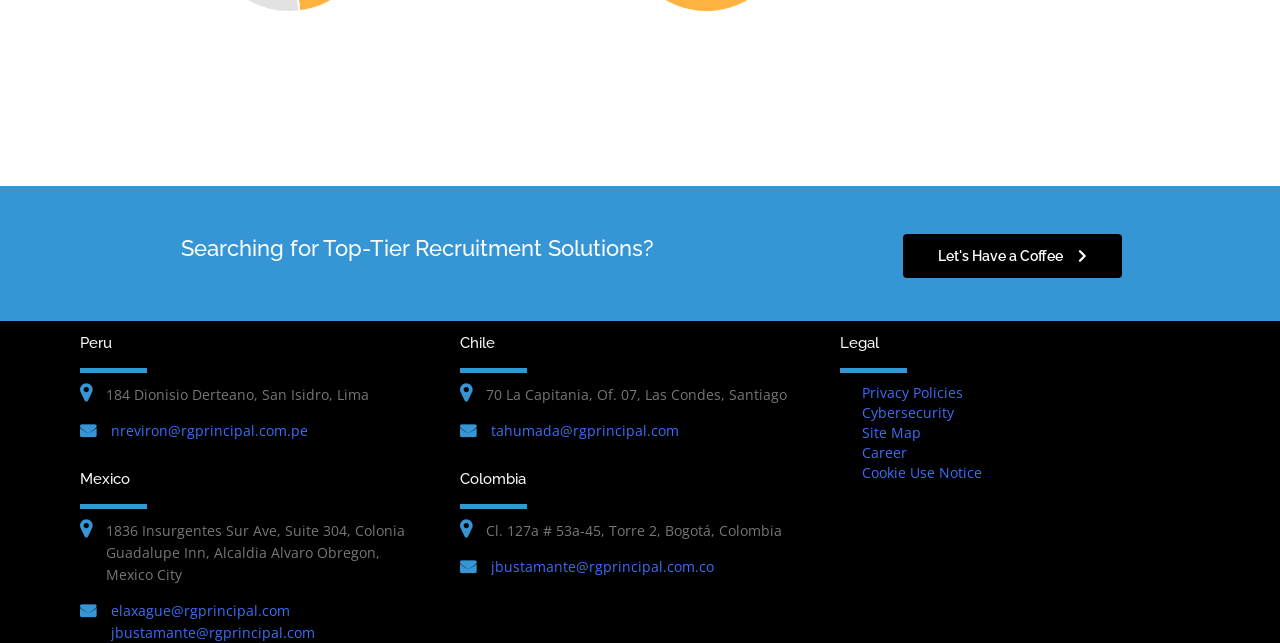Can you show the bounding box coordinates of the region to click on to complete the task described in the instruction: "Explore career opportunities"?

[0.656, 0.689, 0.937, 0.72]